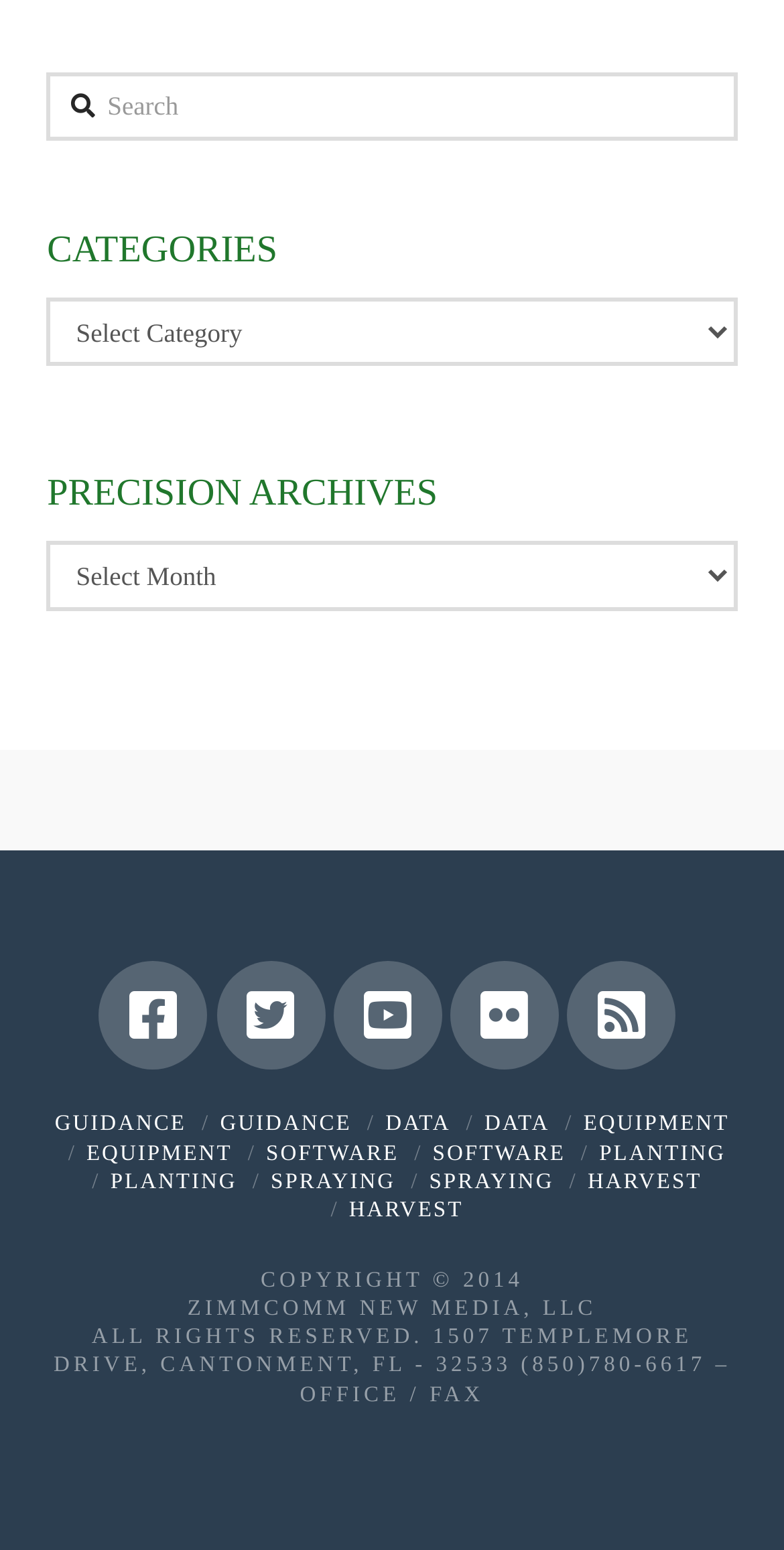Determine the bounding box coordinates of the clickable element necessary to fulfill the instruction: "Select a category". Provide the coordinates as four float numbers within the 0 to 1 range, i.e., [left, top, right, bottom].

[0.06, 0.192, 0.94, 0.237]